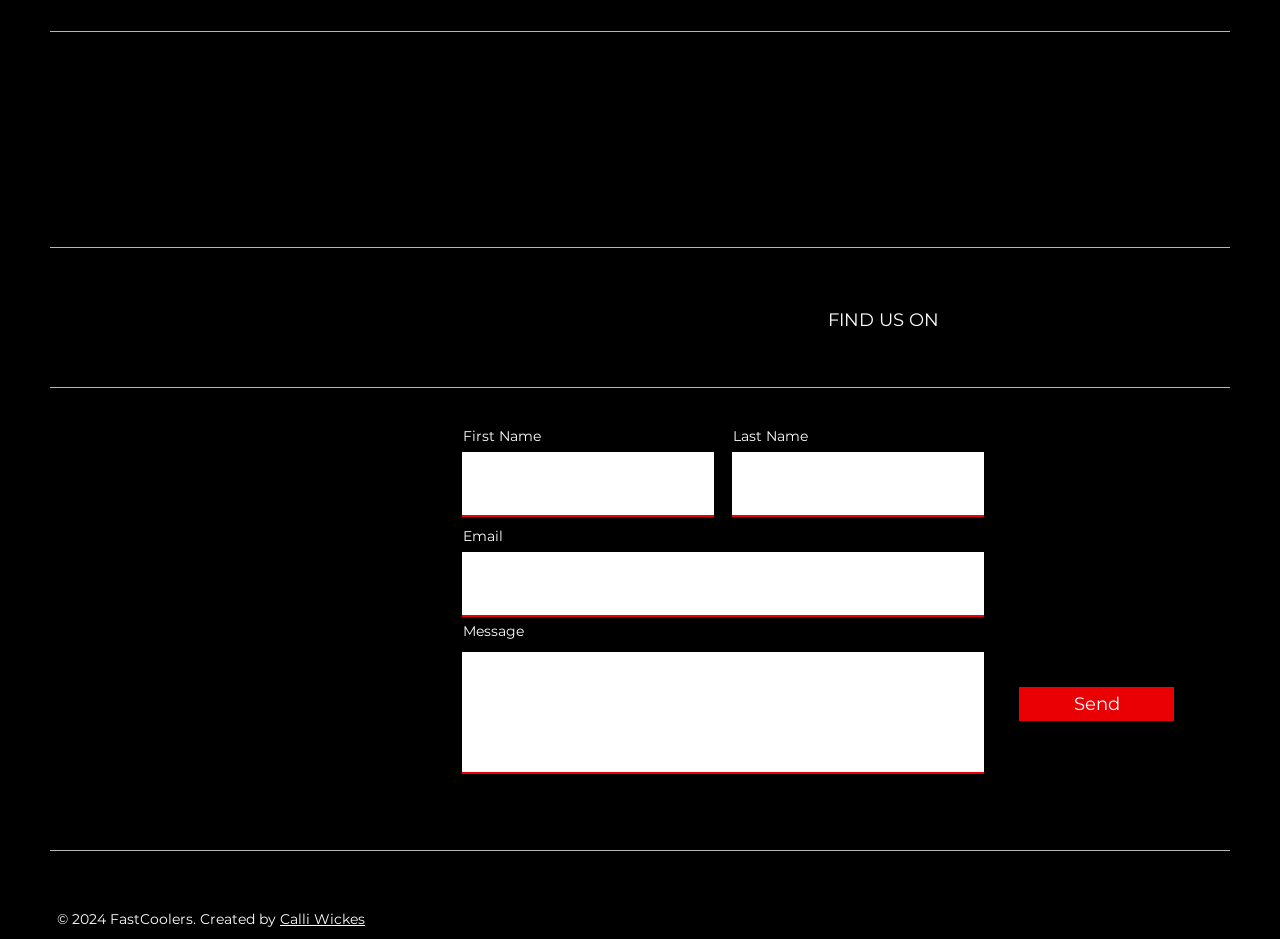Find the bounding box coordinates of the clickable element required to execute the following instruction: "Click the Facebook link". Provide the coordinates as four float numbers between 0 and 1, i.e., [left, top, right, bottom].

[0.748, 0.321, 0.778, 0.362]